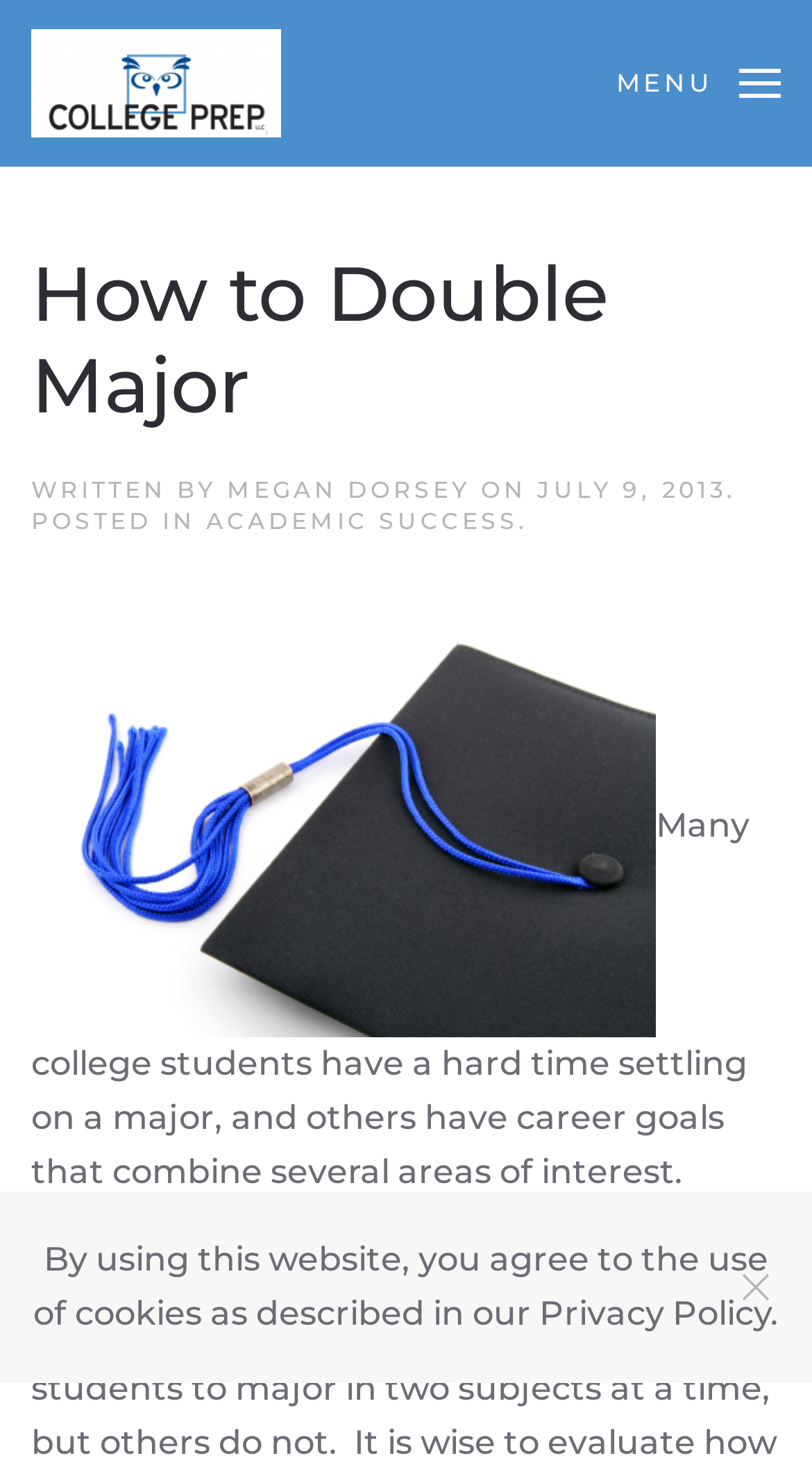Generate a thorough description of the webpage.

The webpage is about "How to Double Major" and is part of the "College Prep Results" website. At the top left, there is a logo of "College Prep Results" with a link to the website's homepage. Next to the logo, there is a menu link labeled "MENU" that is not expanded. 

Below the logo and menu, there is a heading that reads "How to Double Major". Underneath the heading, there is a byline that indicates the article was written by "MEGAN DORSEY" and posted on "JULY 9, 2013". The byline also includes a category link labeled "ACADEMIC SUCCESS". 

On the left side of the page, there is a large image of a mortar board, which is a symbol of academic achievement. The image has a link labeled "mortar board". 

At the very bottom of the page, there is a notice about the use of cookies on the website, which links to the Privacy Policy. Next to the notice, there is a button with an image, but its purpose is not clear.